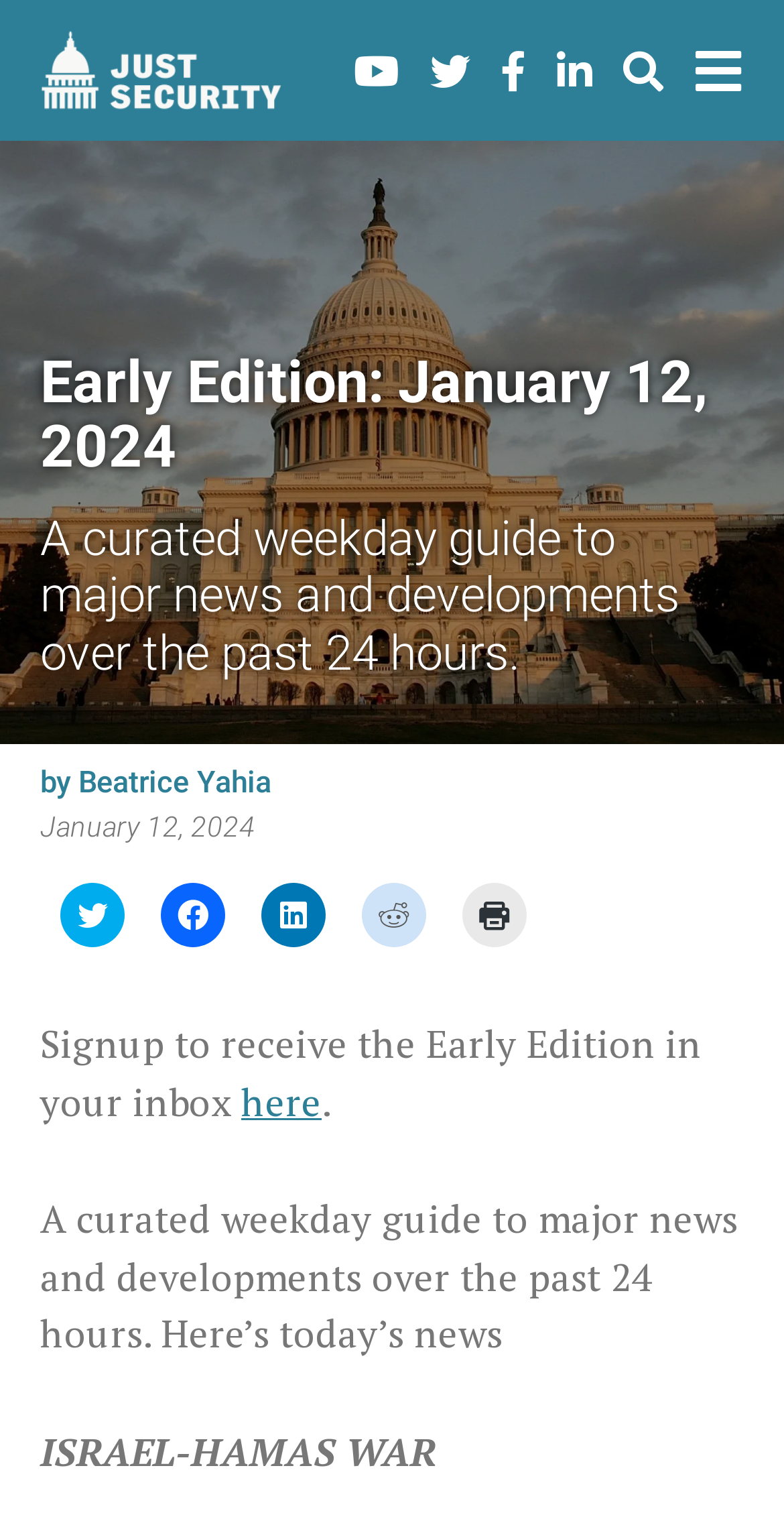Find the bounding box coordinates of the element you need to click on to perform this action: 'Share on Twitter'. The coordinates should be represented by four float values between 0 and 1, in the format [left, top, right, bottom].

[0.077, 0.581, 0.159, 0.624]